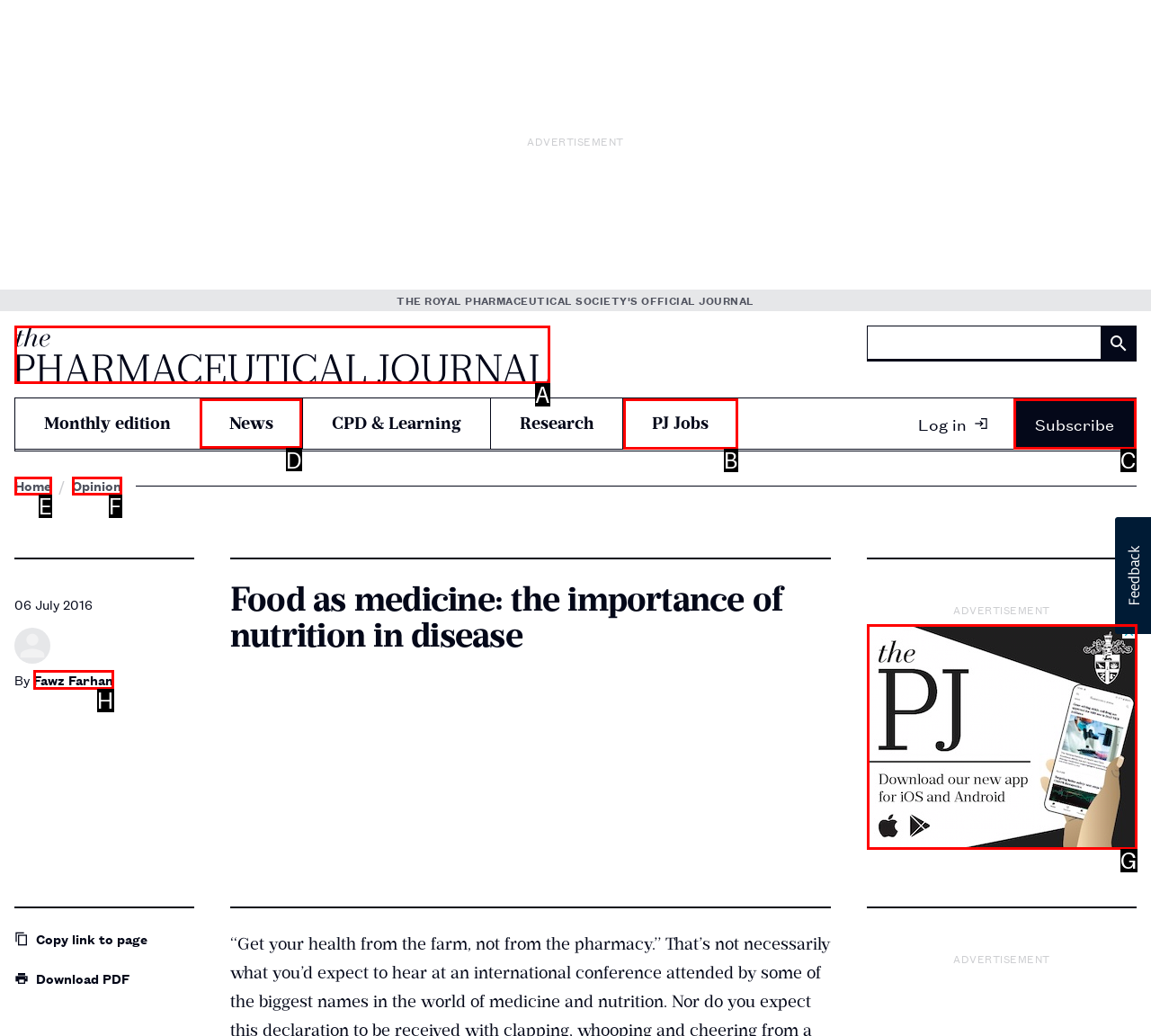To achieve the task: Go to the news page, which HTML element do you need to click?
Respond with the letter of the correct option from the given choices.

D